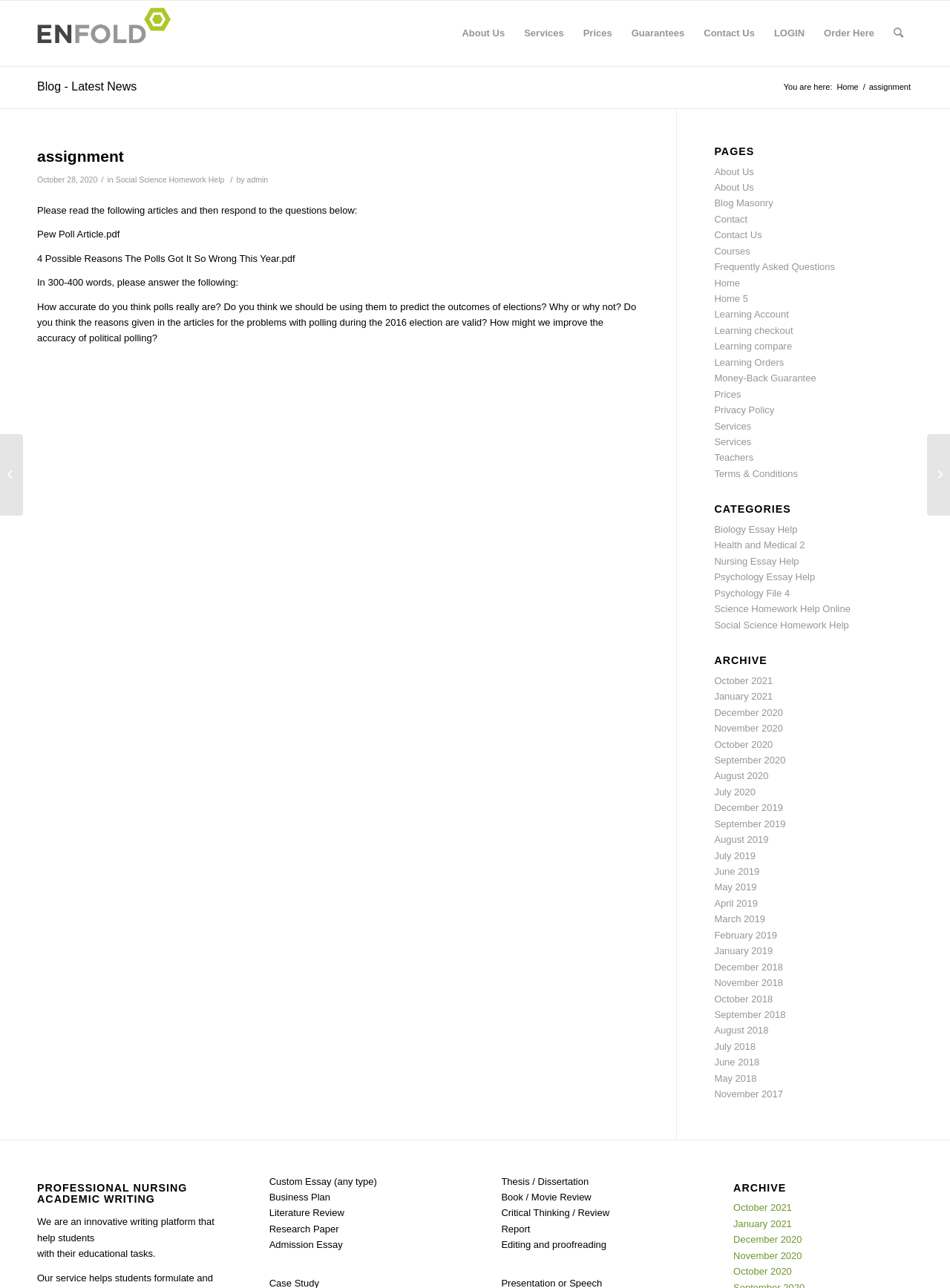What is the date of the article?
Answer with a single word or phrase, using the screenshot for reference.

October 28, 2020